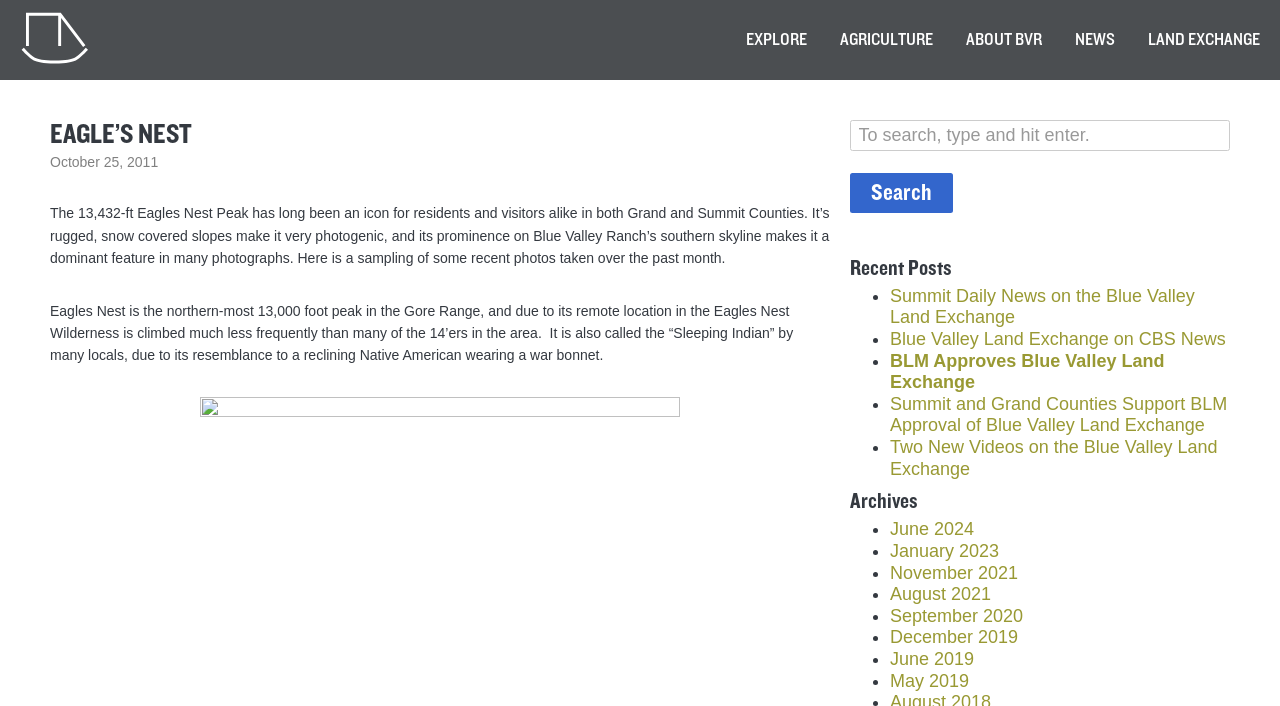Bounding box coordinates are specified in the format (top-left x, top-left y, bottom-right x, bottom-right y). All values are floating point numbers bounded between 0 and 1. Please provide the bounding box coordinate of the region this sentence describes: Explore

[0.583, 0.042, 0.63, 0.071]